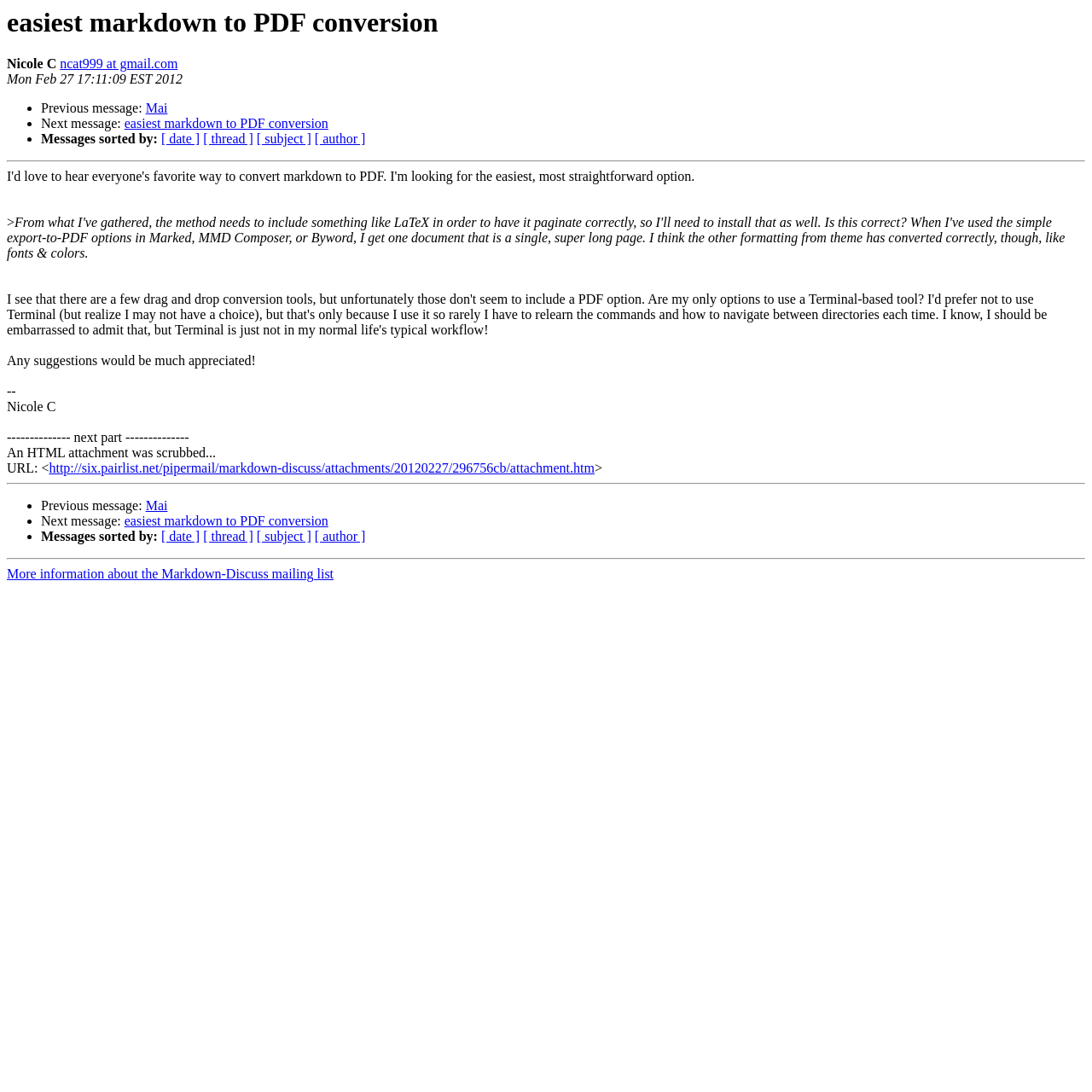Can you identify and provide the main heading of the webpage?

easiest markdown to PDF conversion